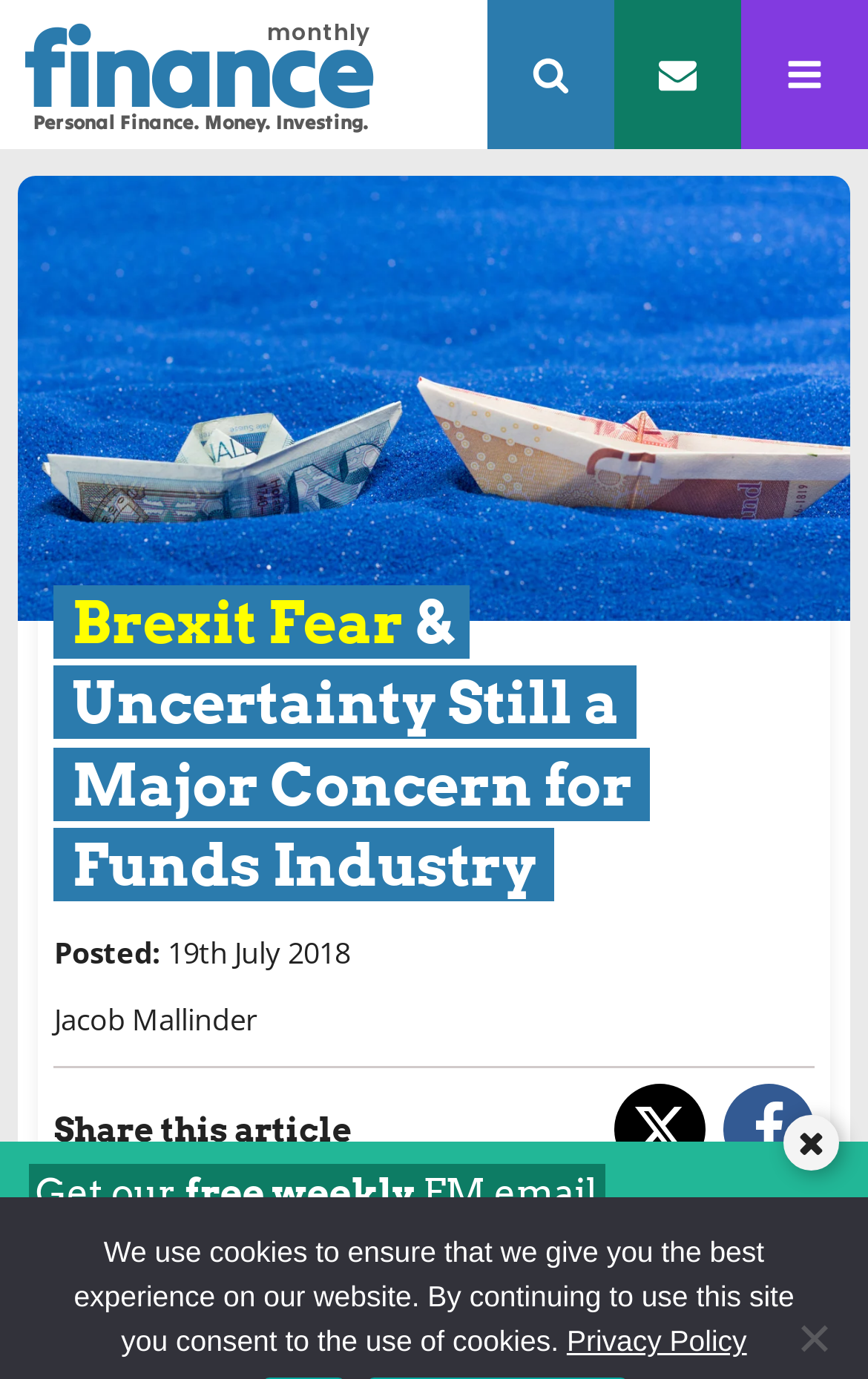Based on the description "title="Share on Twitter / X"", find the bounding box of the specified UI element.

[0.707, 0.786, 0.812, 0.852]